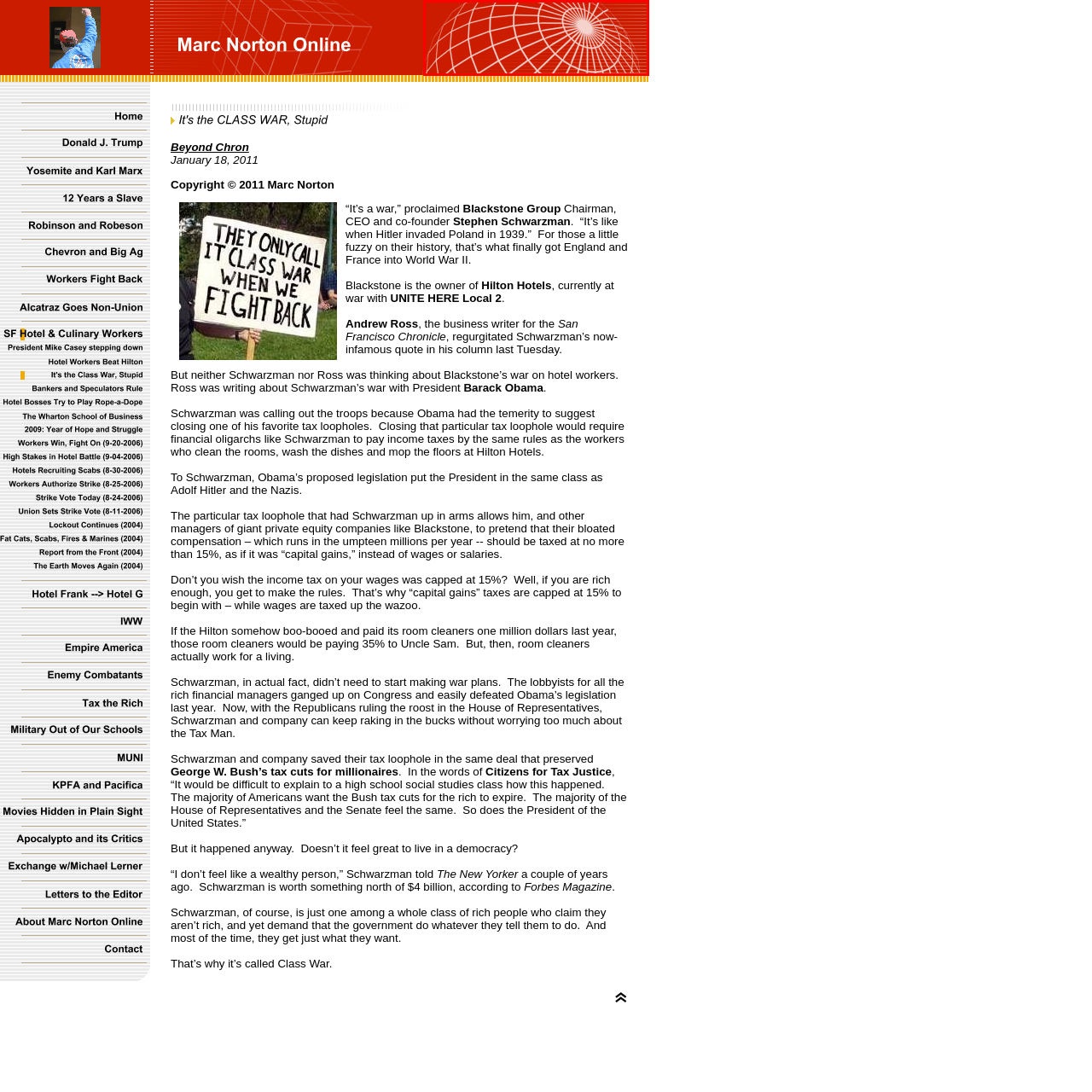What shape does the grid delineate?  
Pay attention to the image within the red frame and give a detailed answer based on your observations from the image.

According to the caption, the grid delineates a sphere-like shape, which implies that the concentric curves radiating from a central point create a shape that resembles a sphere.